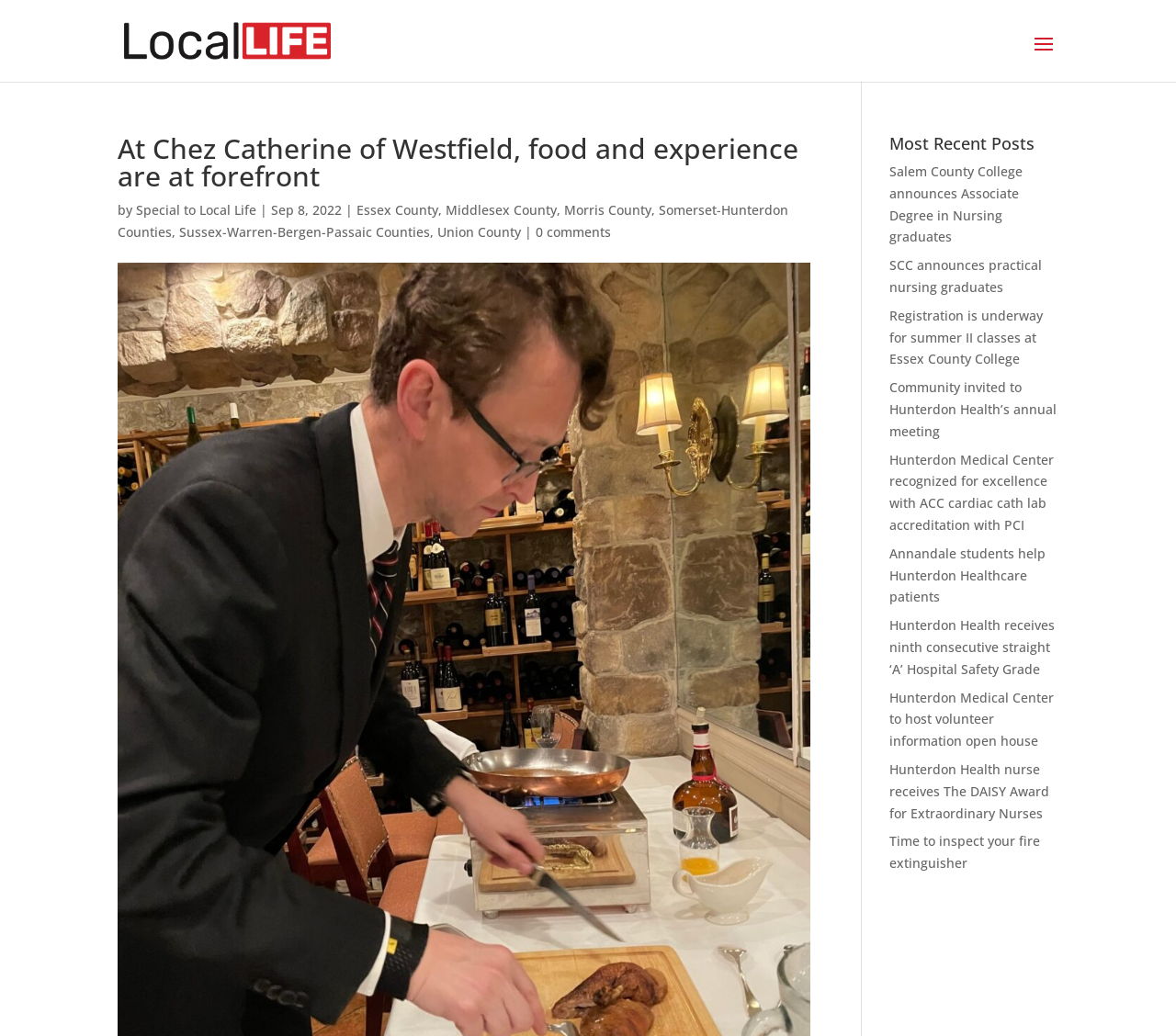Please answer the following question using a single word or phrase: 
What is the name of the restaurant?

Chez Catherine